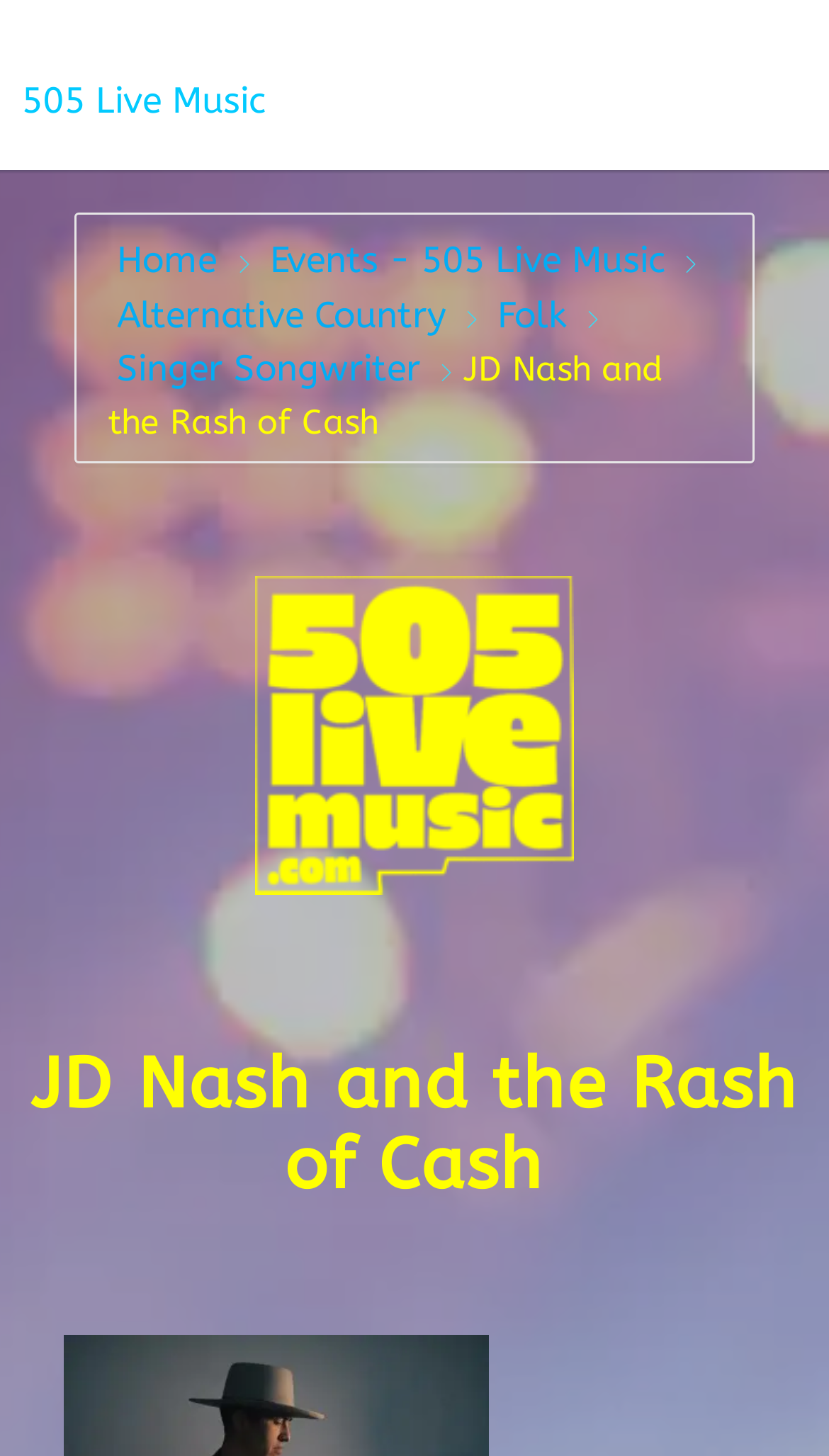Offer a comprehensive description of the webpage’s content and structure.

The webpage is about JD Nash and the Rash of Cash, a music group. At the top left of the page, there is a heading that reads "505 Live Music" with a link to the same title below it. To the right of the "505 Live Music" link, there are four links arranged horizontally: "Home", "Events - 505 Live Music", "Alternative Country", and "Folk". Below these links, there is another link "Singer Songwriter". 

On the top right of the page, there is a large heading that reads "JD Nash and the Rash of Cash". Below this heading, there is a static text with the same title, which is likely a subtitle or a description of the music group.